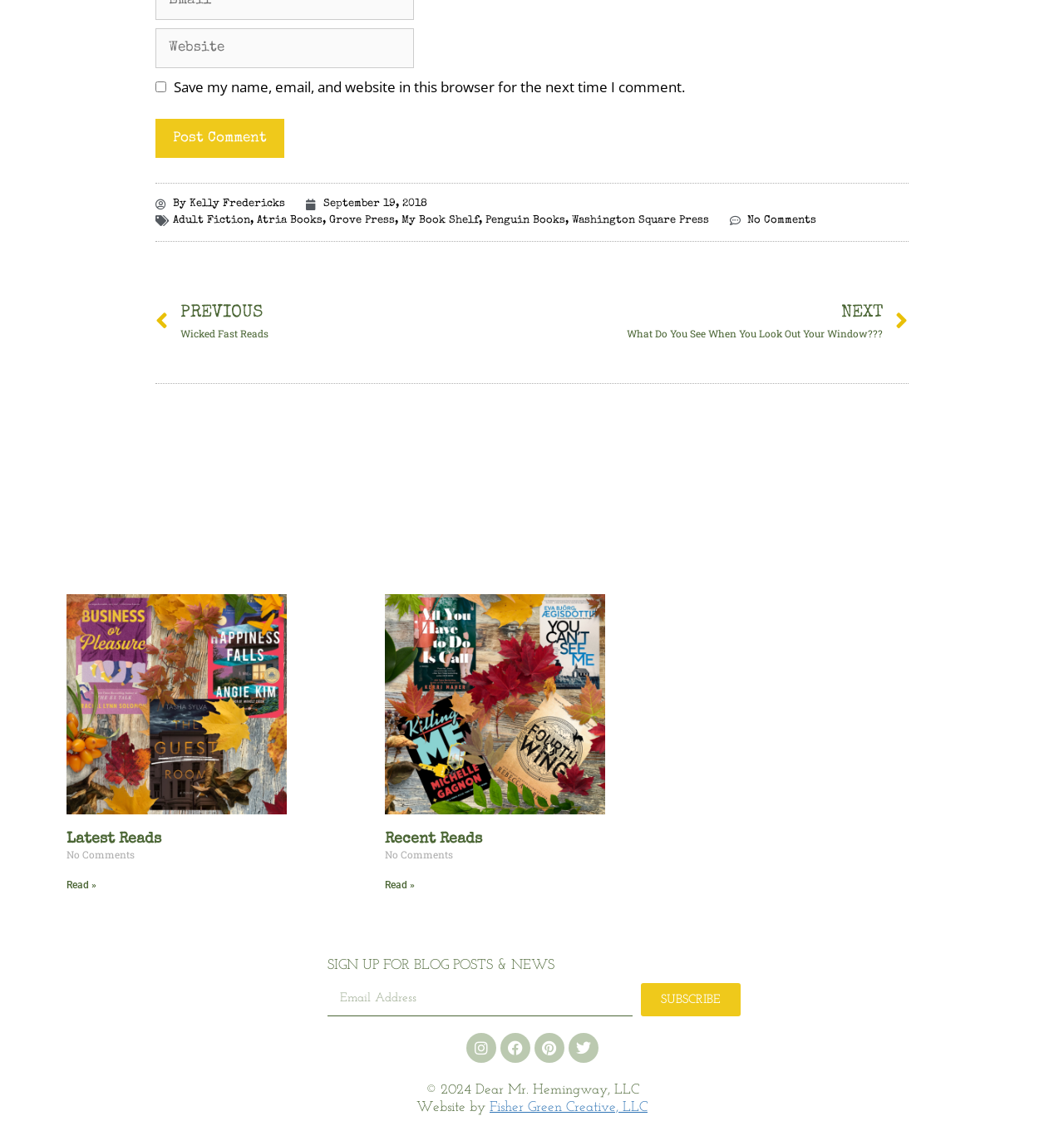Determine the bounding box coordinates for the element that should be clicked to follow this instruction: "Post a comment". The coordinates should be given as four float numbers between 0 and 1, in the format [left, top, right, bottom].

[0.146, 0.105, 0.267, 0.14]